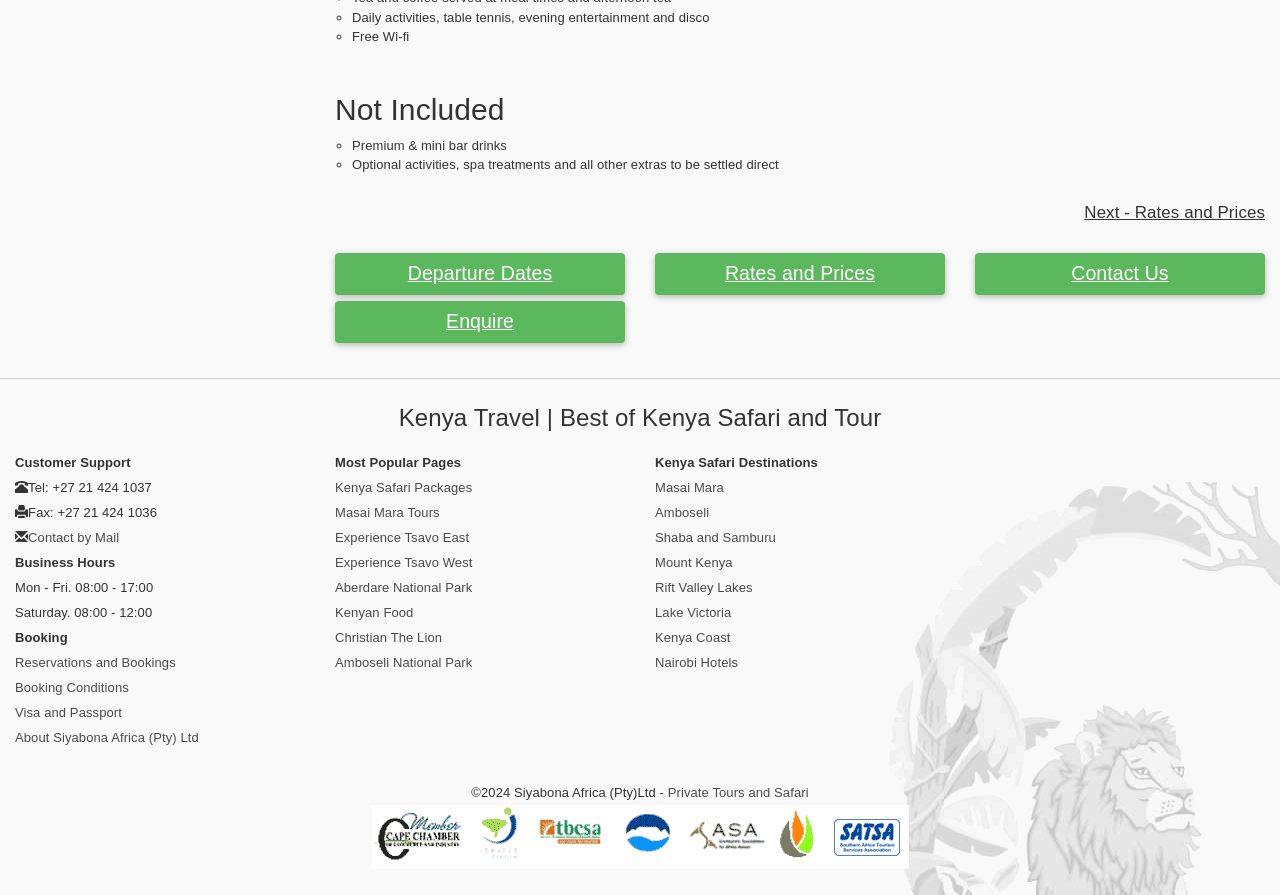Could you specify the bounding box coordinates for the clickable section to complete the following instruction: "Click on 'Departure Dates'"?

[0.262, 0.283, 0.488, 0.33]